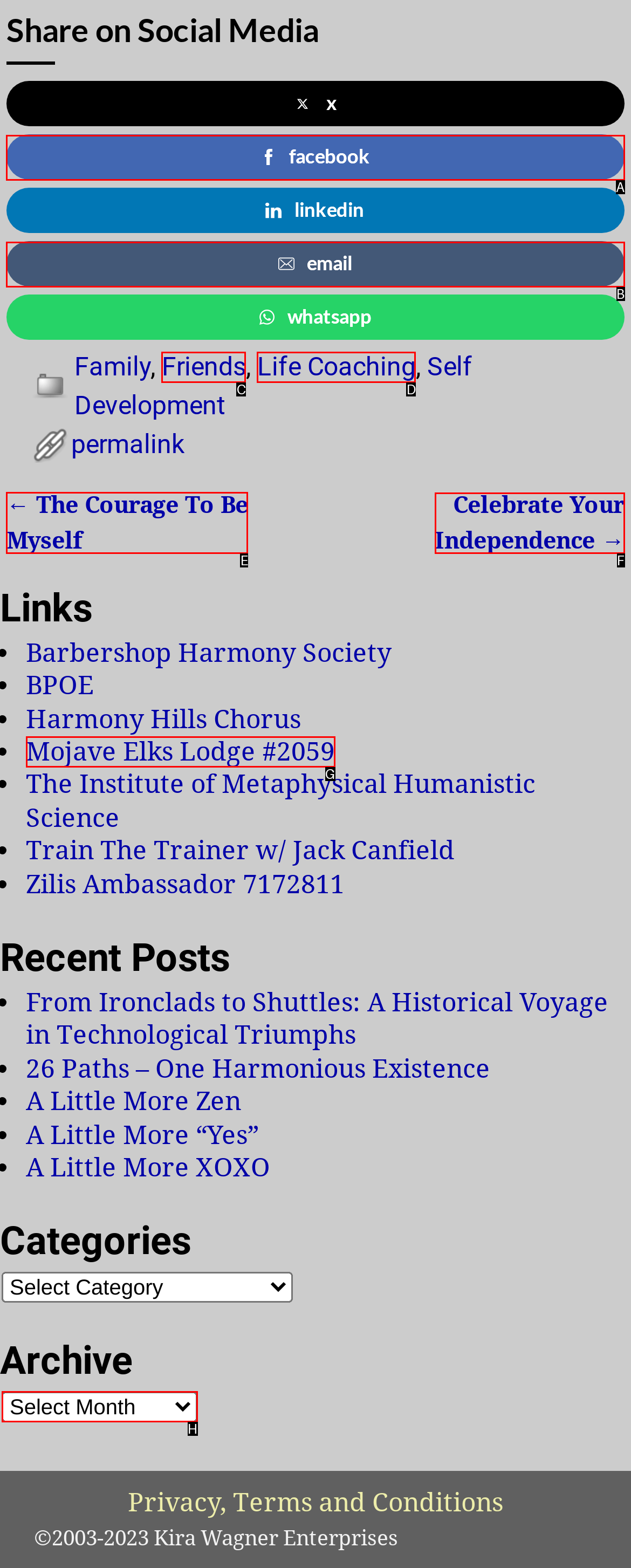From the given choices, which option should you click to complete this task: Navigate to previous post? Answer with the letter of the correct option.

E